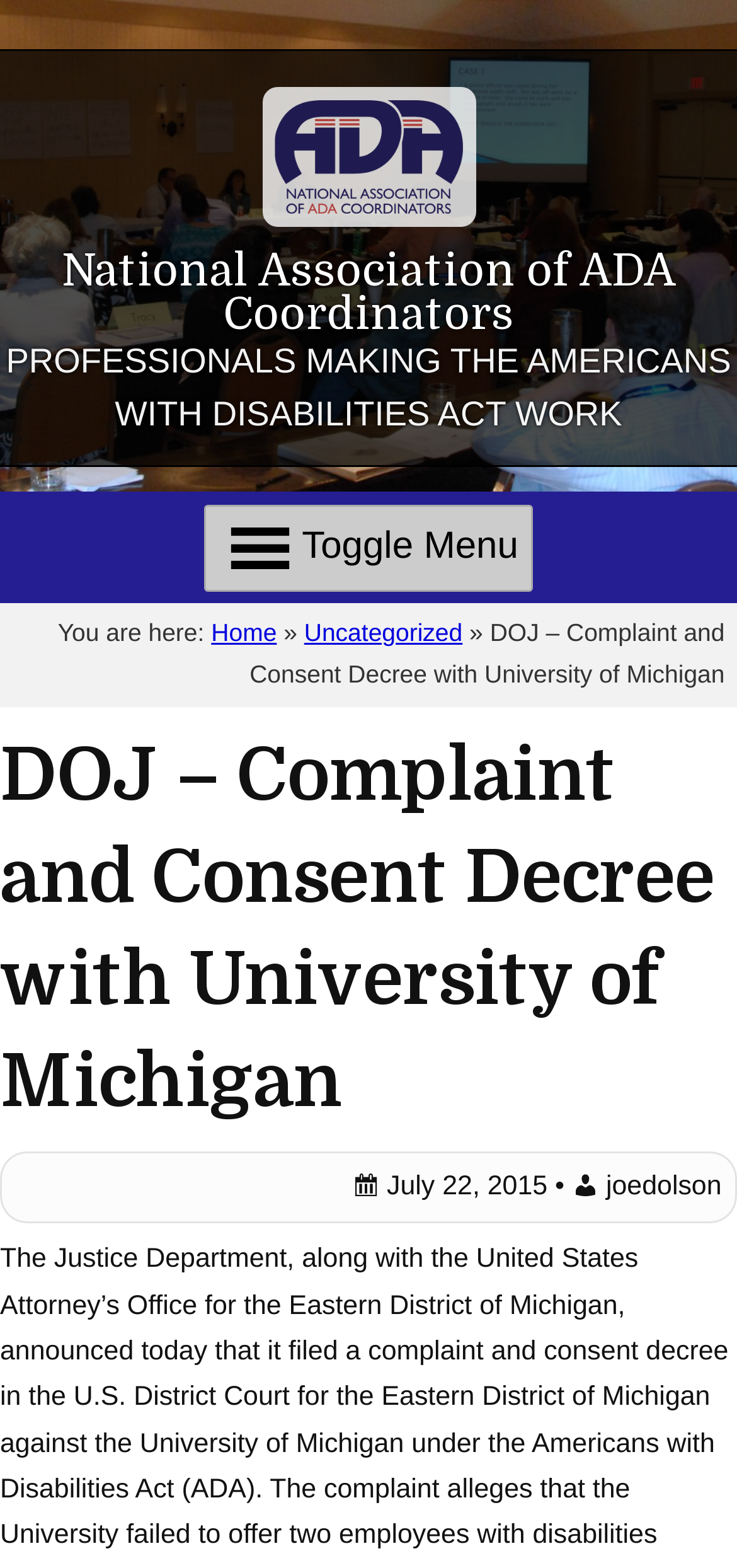Determine the bounding box coordinates of the UI element described by: "National Association of ADA Coordinators".

[0.0, 0.159, 1.0, 0.215]